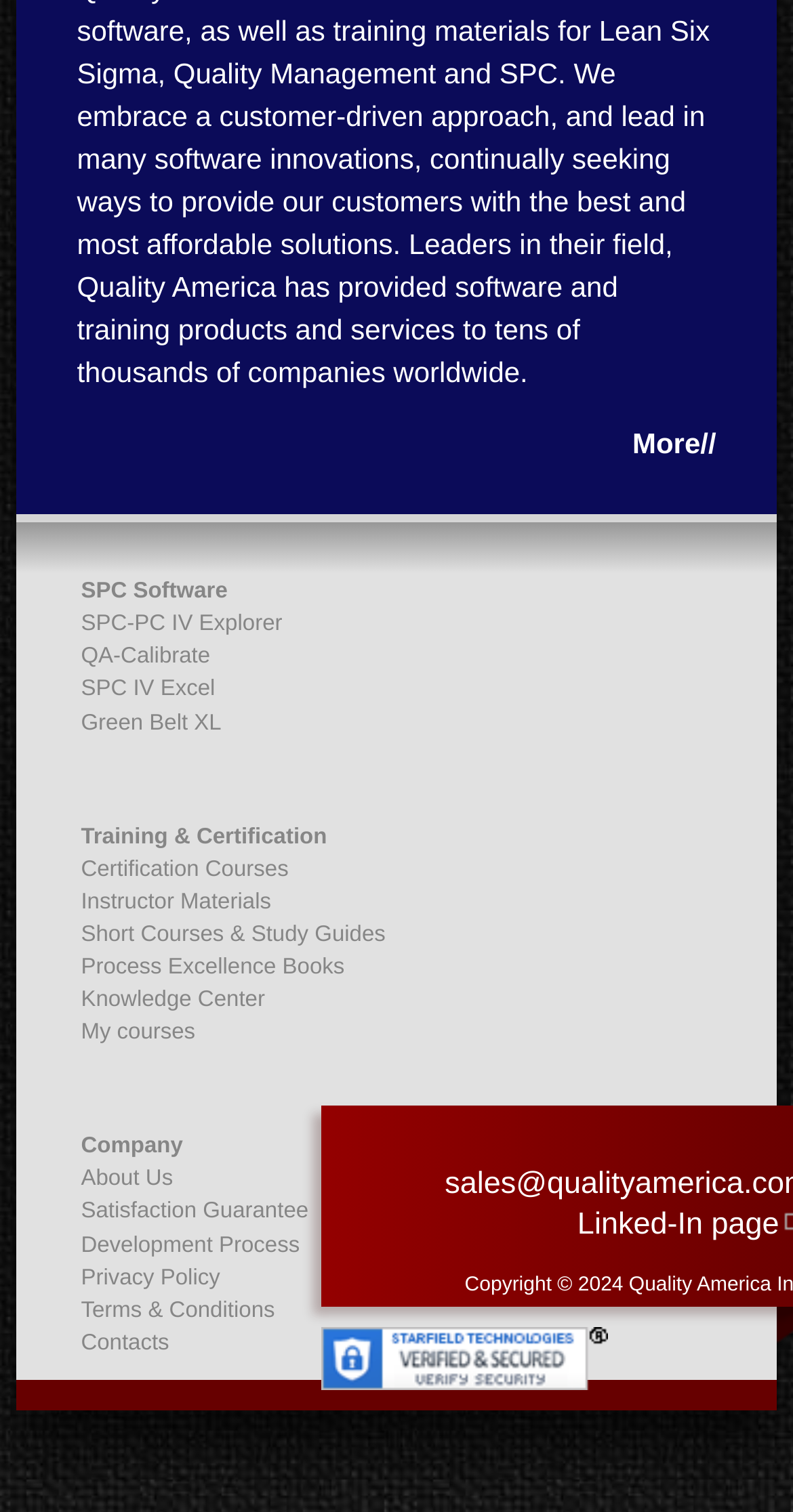Using the description: "My courses", identify the bounding box of the corresponding UI element in the screenshot.

[0.097, 0.672, 0.491, 0.694]